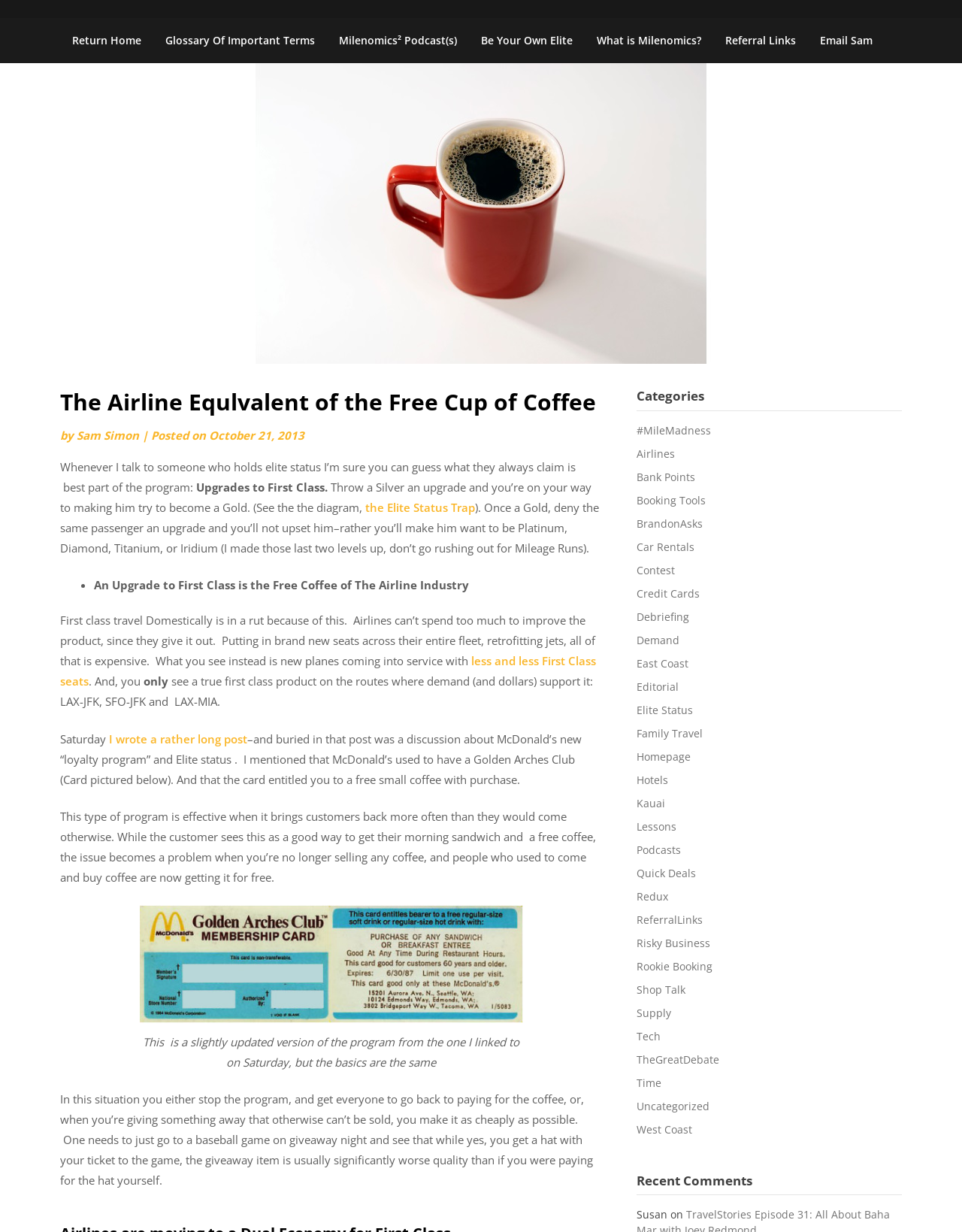Determine the bounding box coordinates for the HTML element described here: "Risky Business".

[0.661, 0.76, 0.738, 0.771]